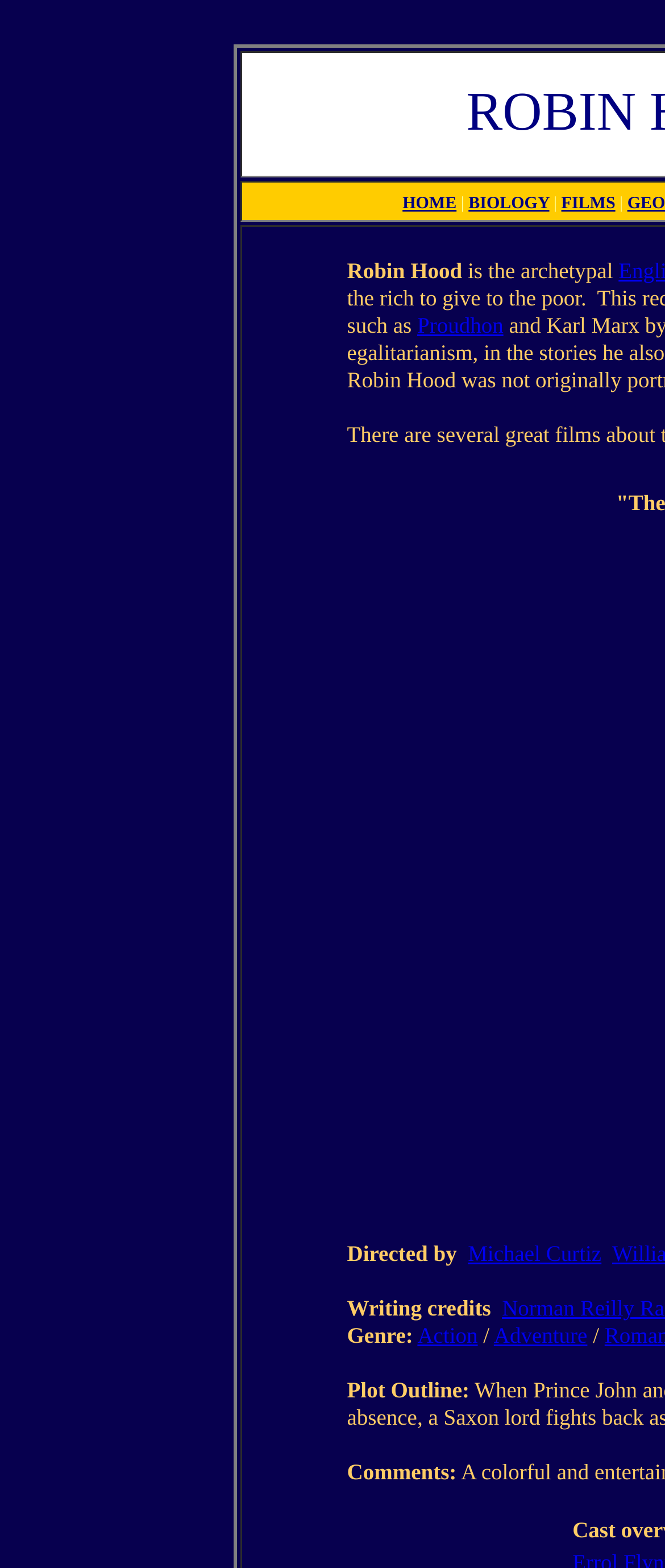Identify the bounding box coordinates of the element to click to follow this instruction: 'Explore articles tagged with axial compressor'. Ensure the coordinates are four float values between 0 and 1, provided as [left, top, right, bottom].

None